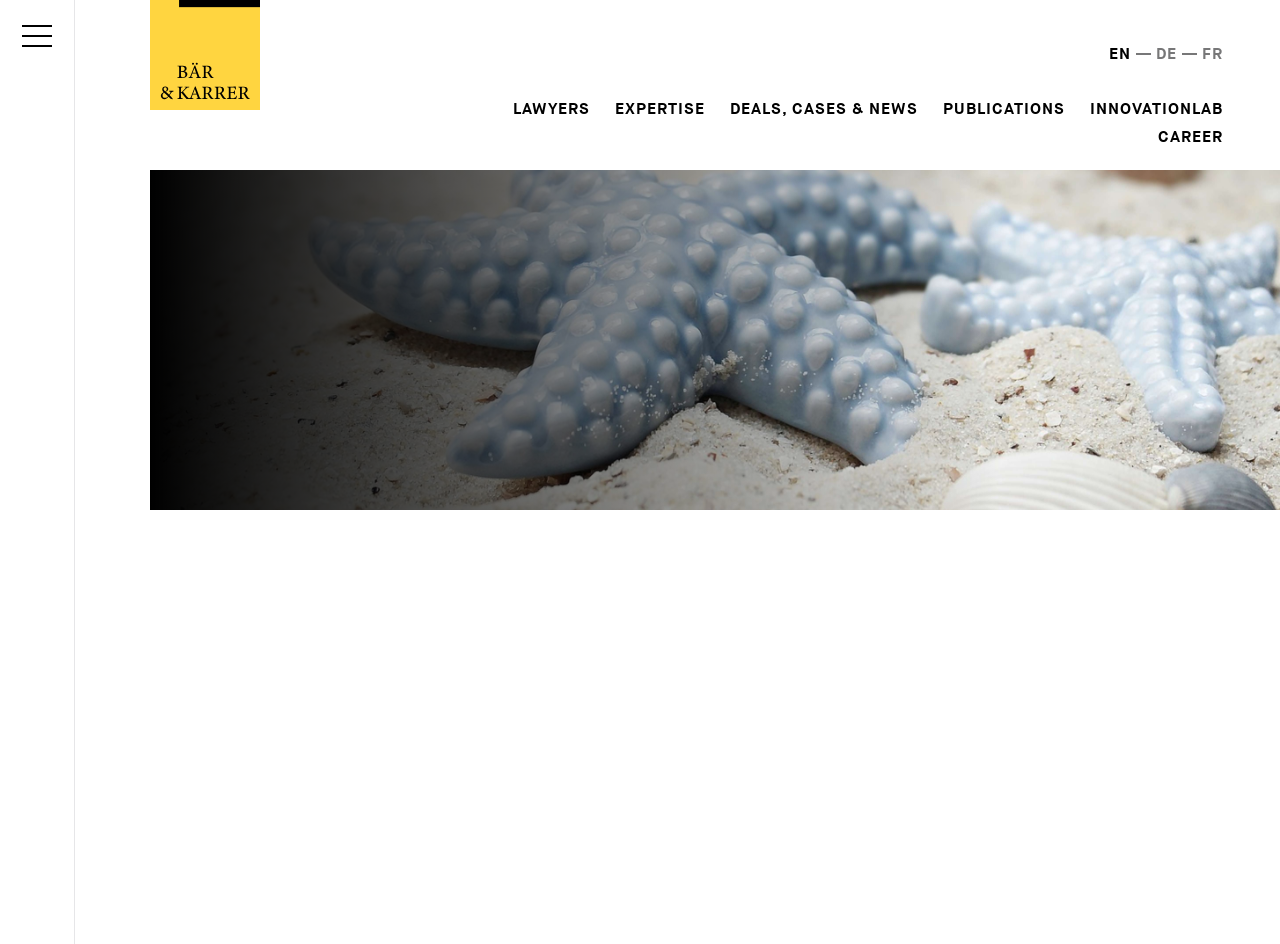Find the bounding box coordinates of the clickable area that will achieve the following instruction: "Browse deals, cases, and news".

[0.57, 0.106, 0.717, 0.127]